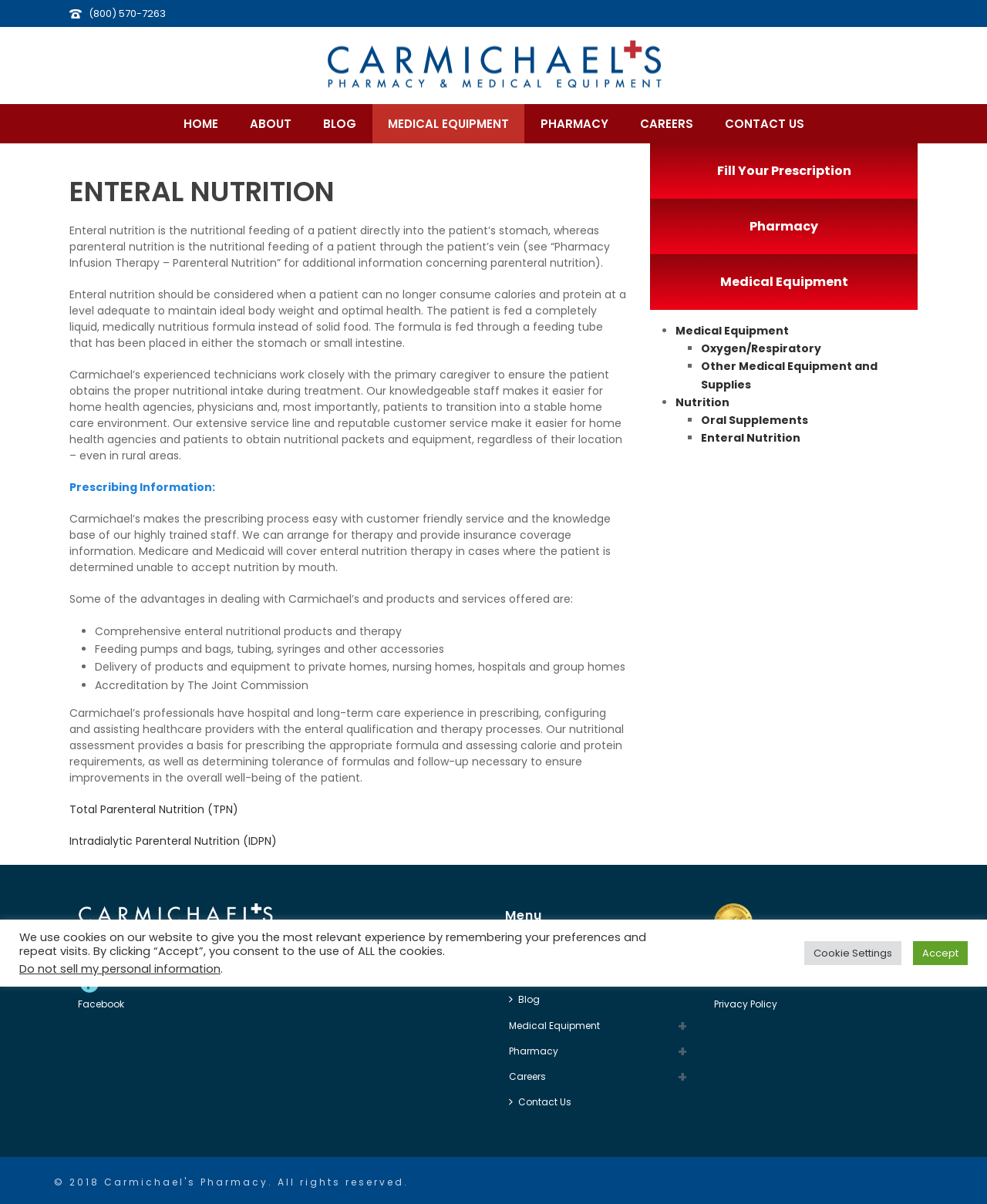Please identify the bounding box coordinates of the element that needs to be clicked to execute the following command: "Fill your prescription". Provide the bounding box using four float numbers between 0 and 1, formatted as [left, top, right, bottom].

[0.659, 0.119, 0.93, 0.165]